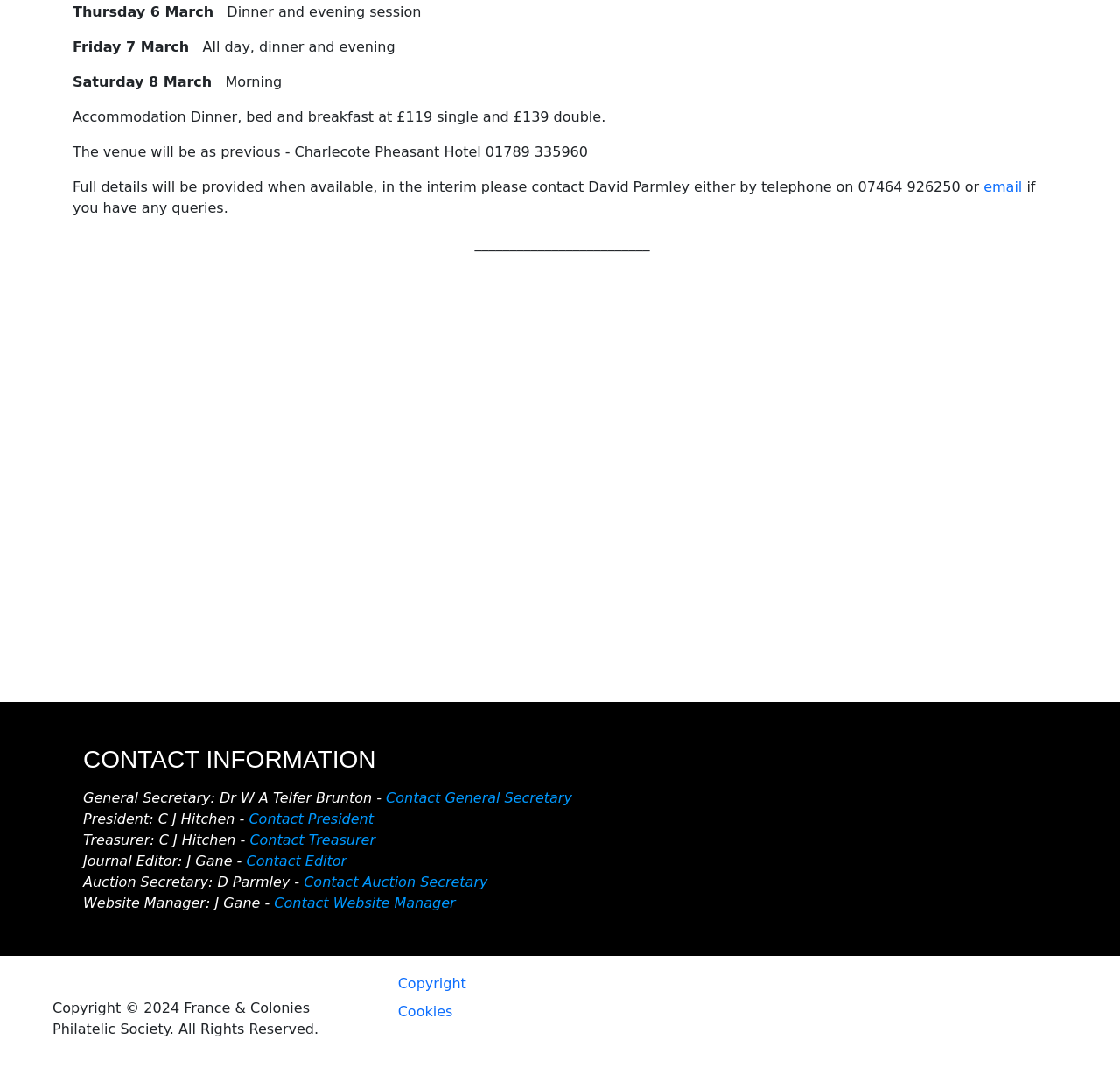Given the following UI element description: "Contact Auction Secretary", find the bounding box coordinates in the webpage screenshot.

[0.271, 0.808, 0.436, 0.823]